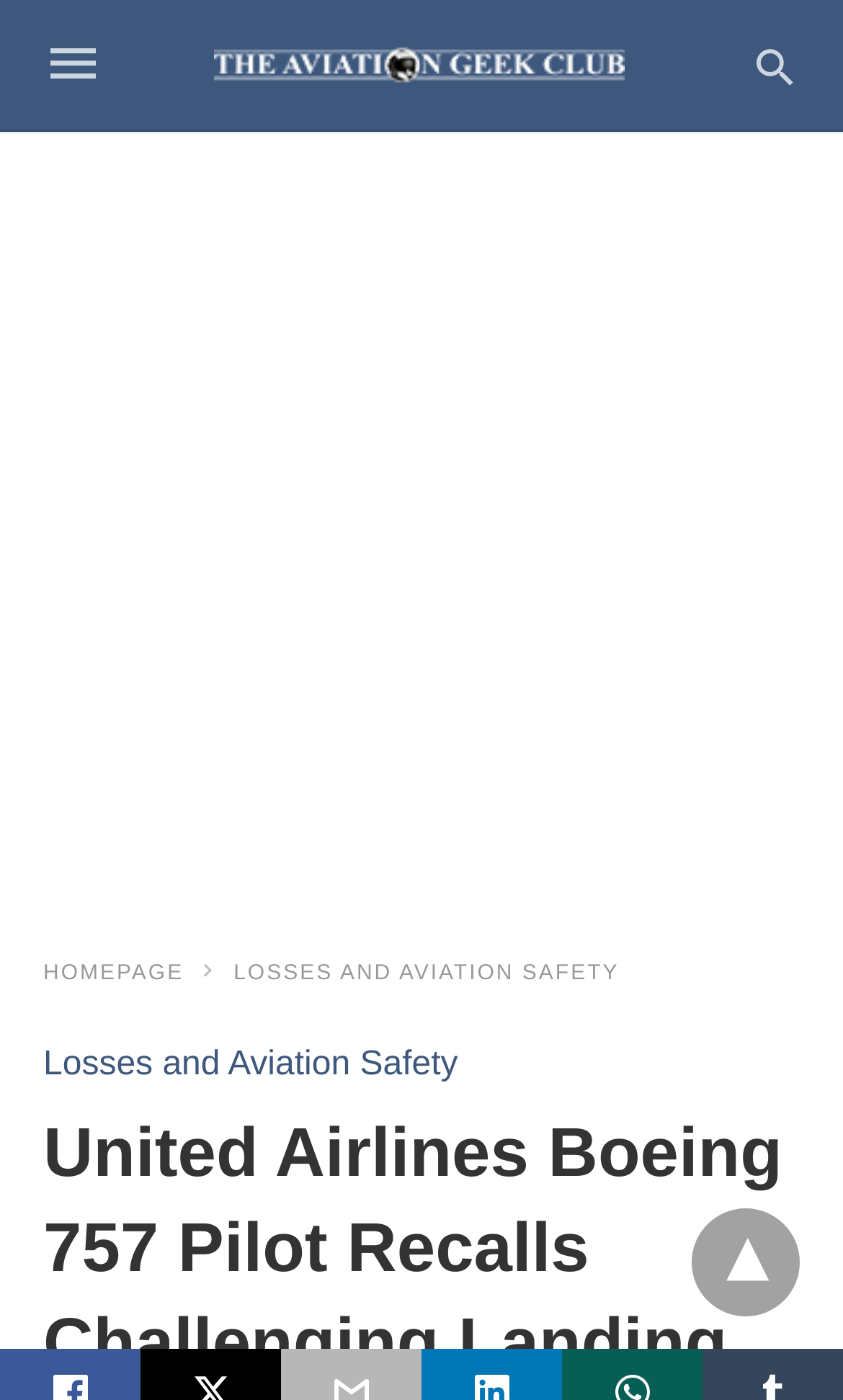Provide your answer in a single word or phrase: 
What is the symbol on the top right corner?

▾